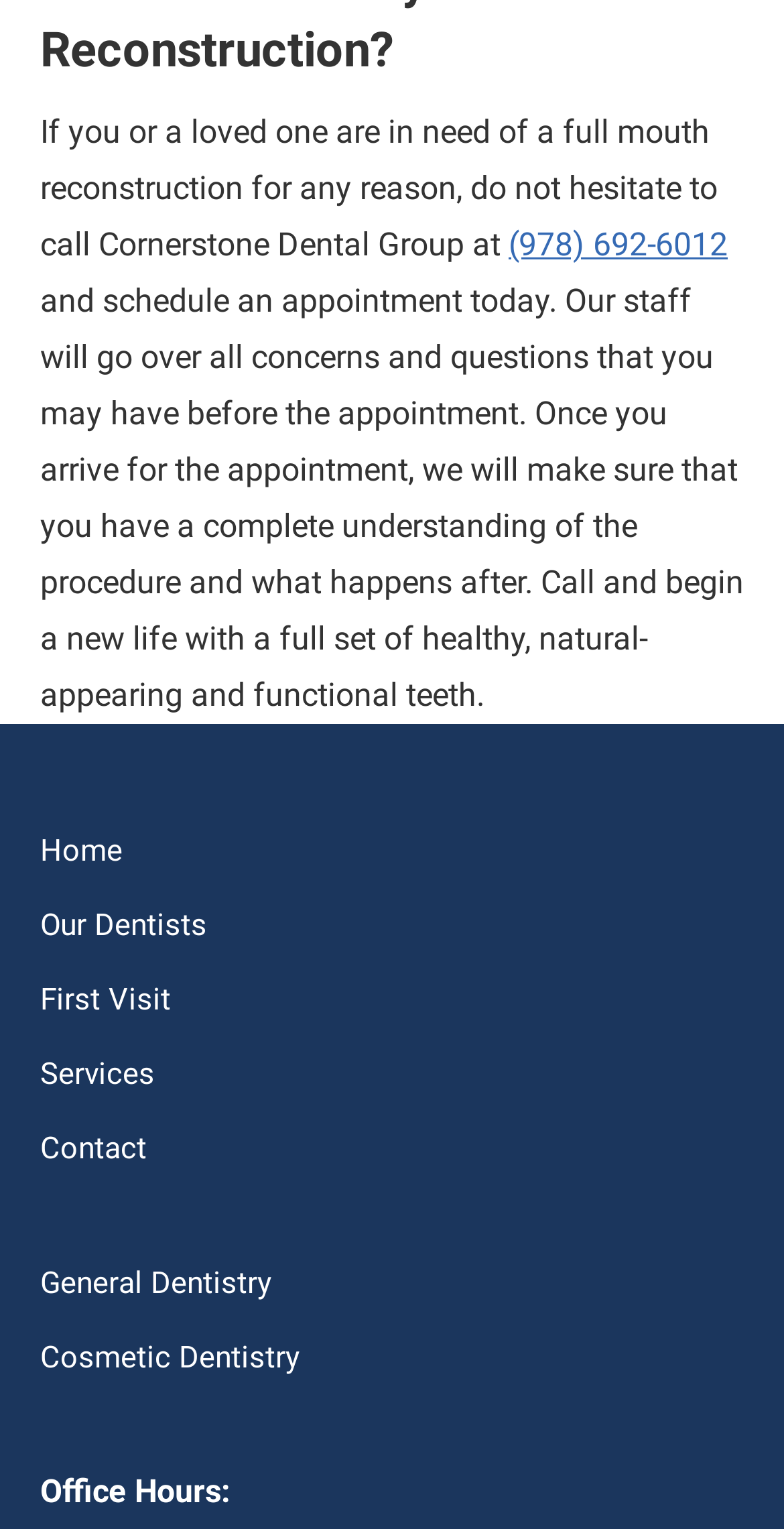Use a single word or phrase to answer this question: 
What is the phone number to schedule an appointment?

(978) 692-6012